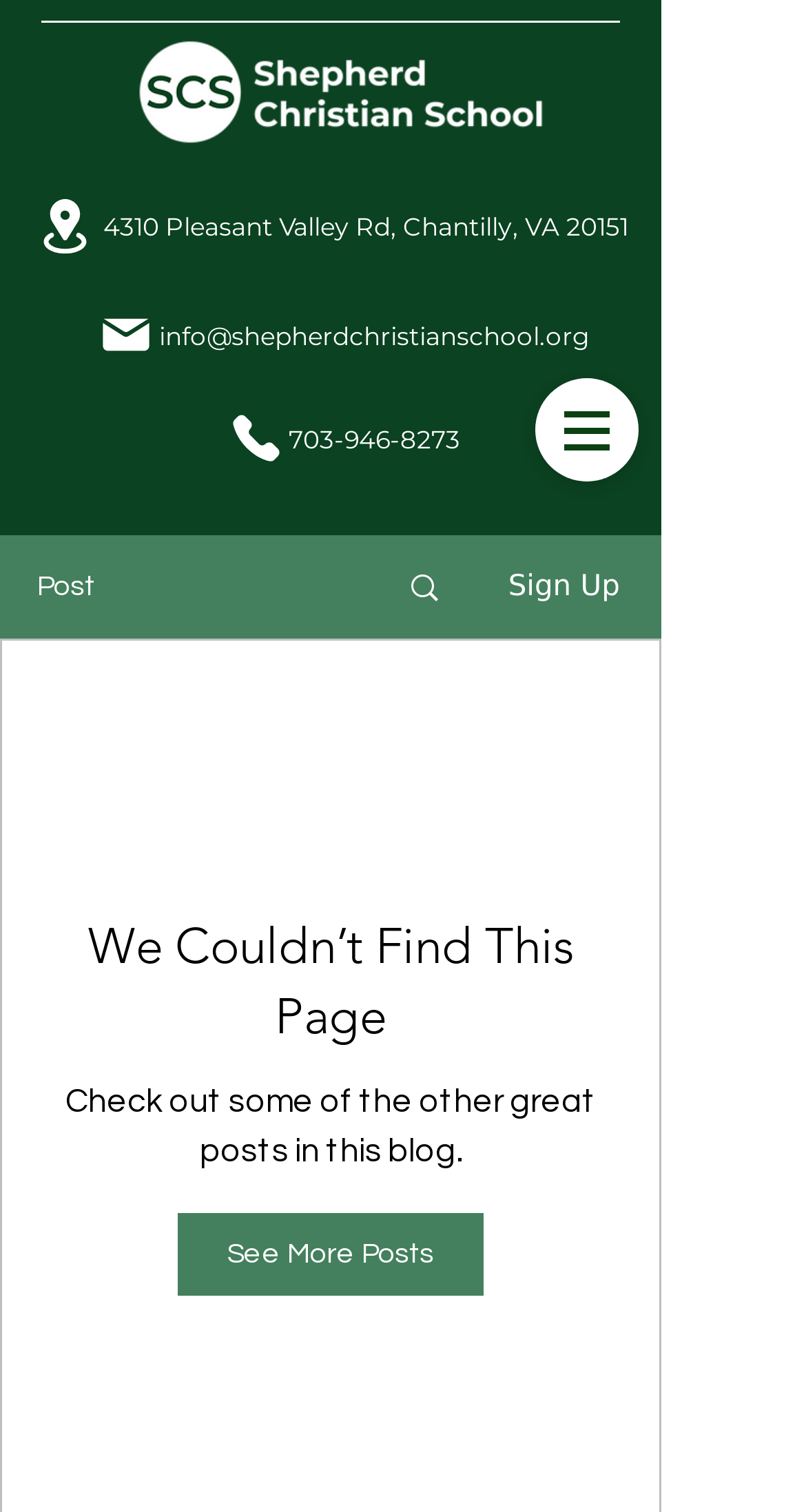For the following element description, predict the bounding box coordinates in the format (top-left x, top-left y, bottom-right x, bottom-right y). All values should be floating point numbers between 0 and 1. Description: We Couldn’t Find This Page

[0.079, 0.603, 0.741, 0.696]